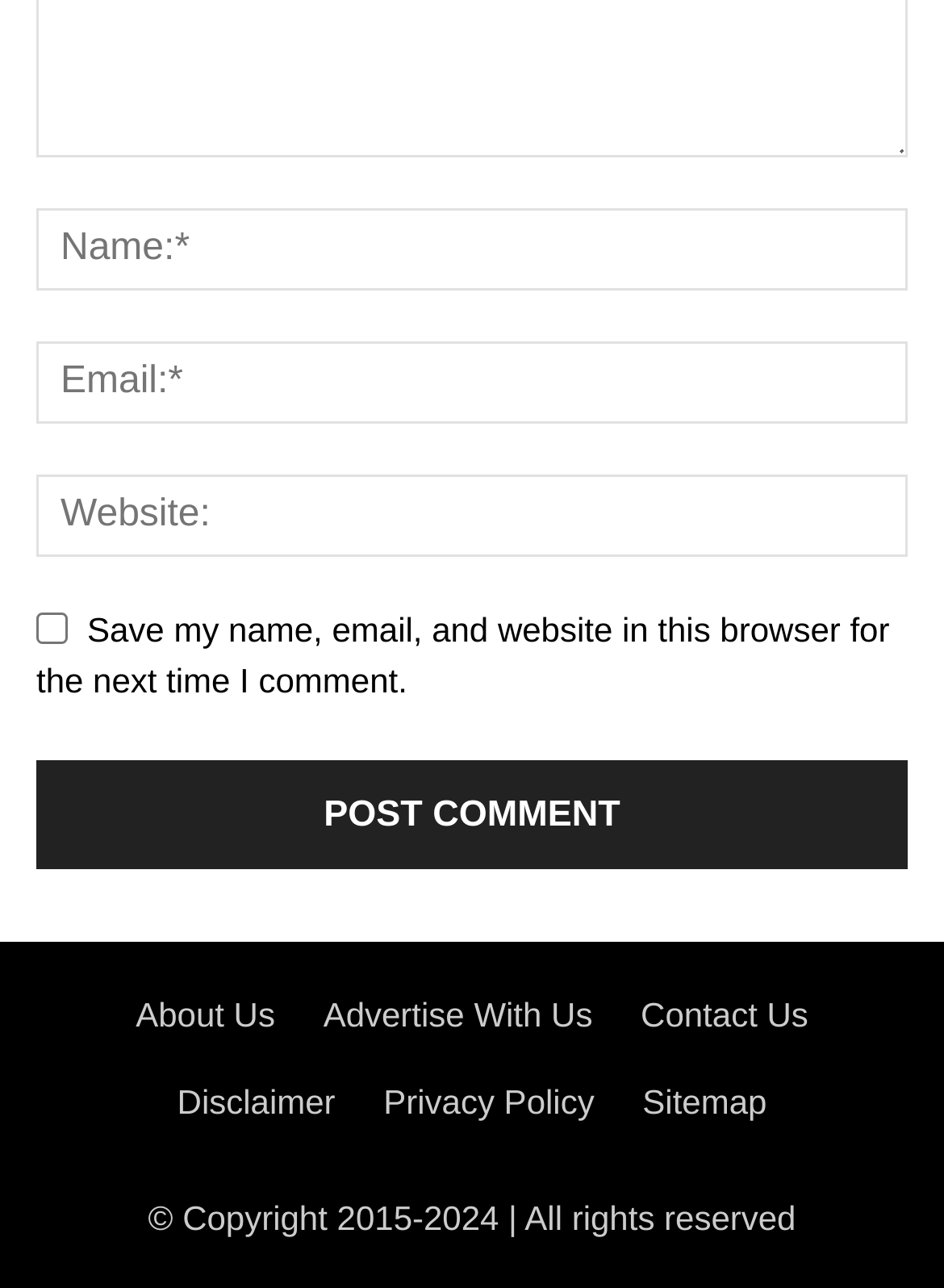Analyze the image and give a detailed response to the question:
What is the purpose of the textboxes?

The textboxes are labeled as 'Name:*', 'Email:*', and 'Website:' which suggests that they are used to input personal information, specifically name, email, and website, likely for commenting or registration purposes.